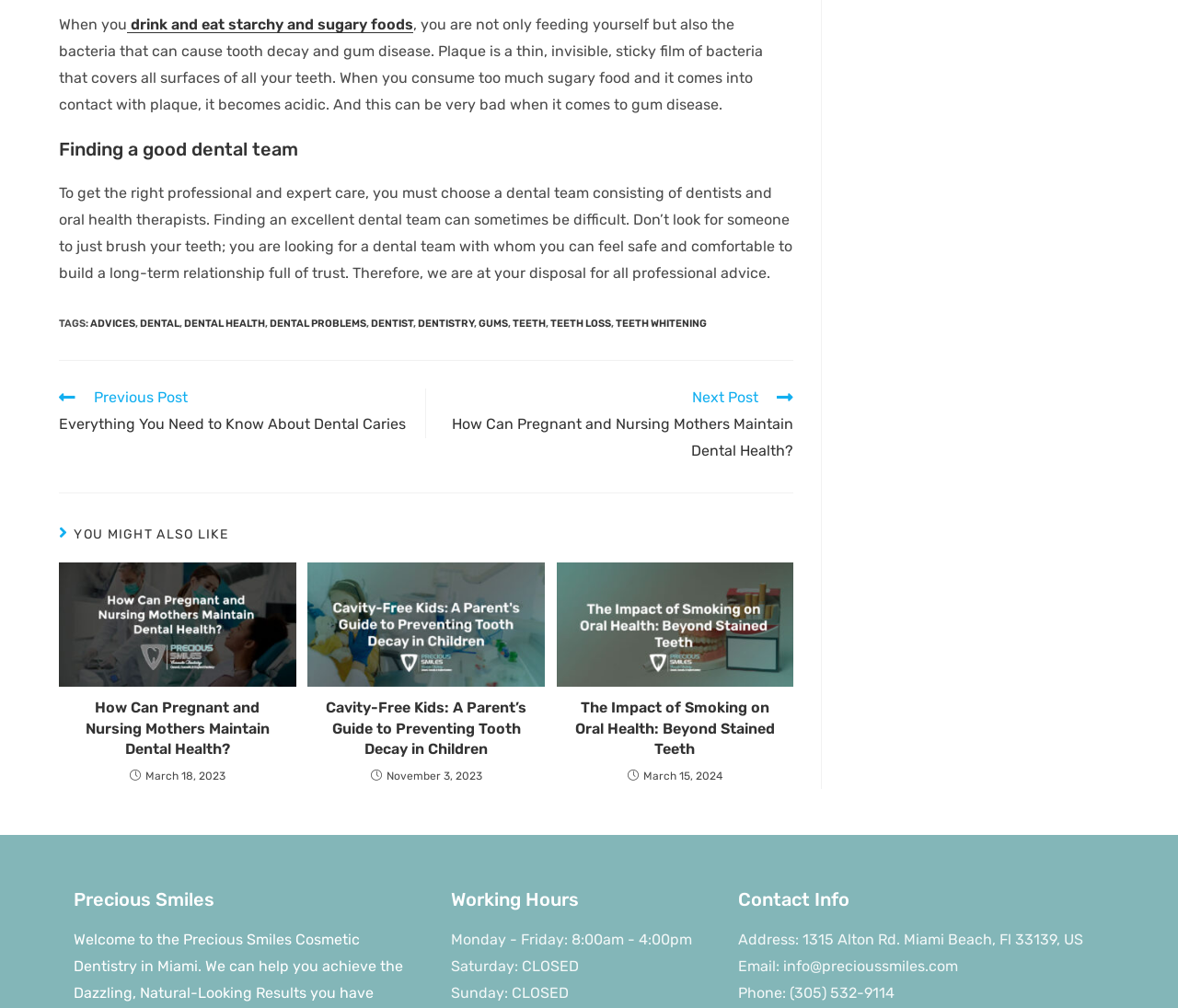Find the bounding box coordinates for the area you need to click to carry out the instruction: "Read more about the article How Can Pregnant and Nursing Mothers Maintain Dental Health?". The coordinates should be four float numbers between 0 and 1, indicated as [left, top, right, bottom].

[0.05, 0.558, 0.251, 0.681]